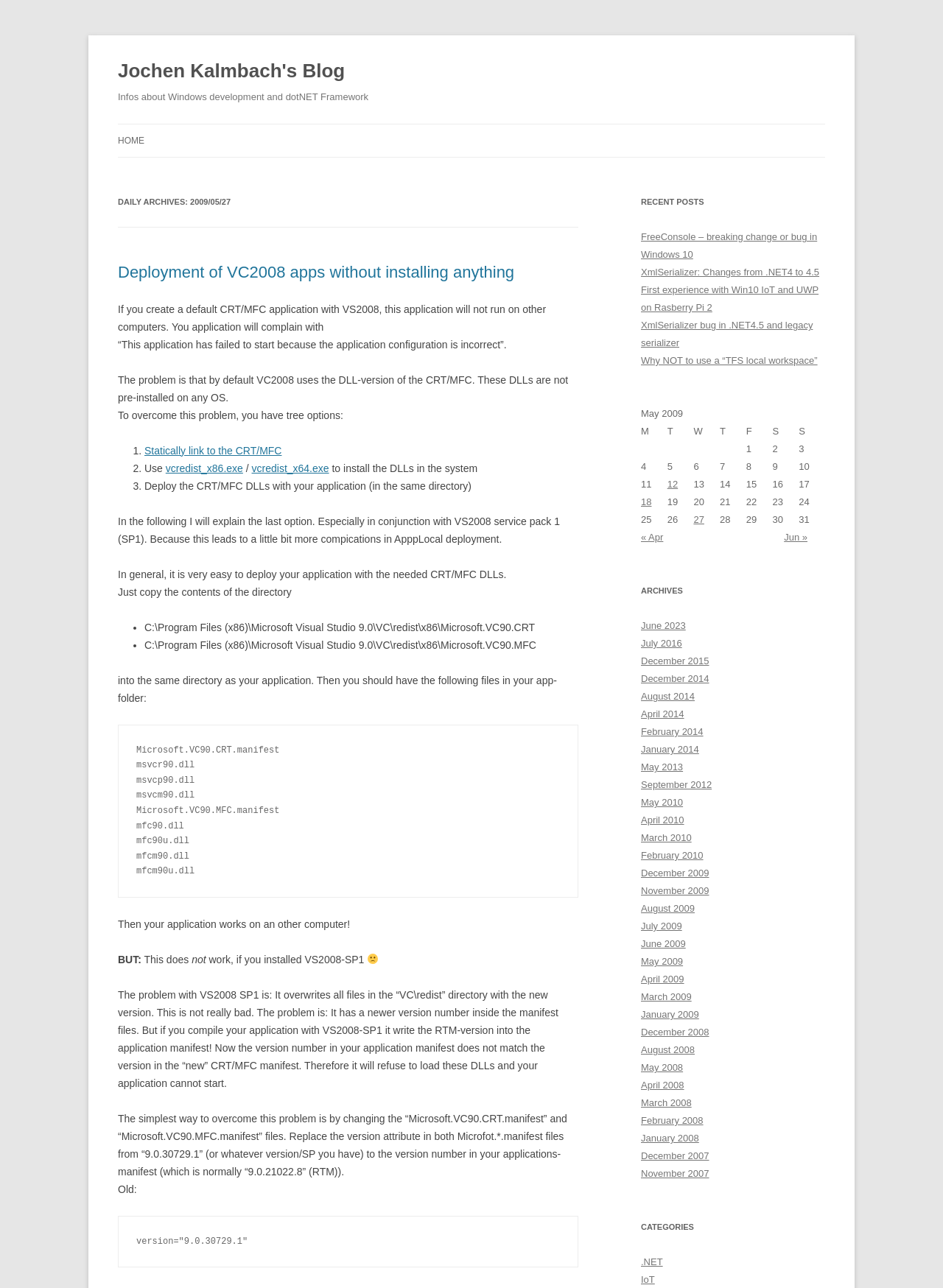Can you pinpoint the bounding box coordinates for the clickable element required for this instruction: "Read 'Deployment of VC2008 apps without installing anything'"? The coordinates should be four float numbers between 0 and 1, i.e., [left, top, right, bottom].

[0.125, 0.204, 0.545, 0.219]